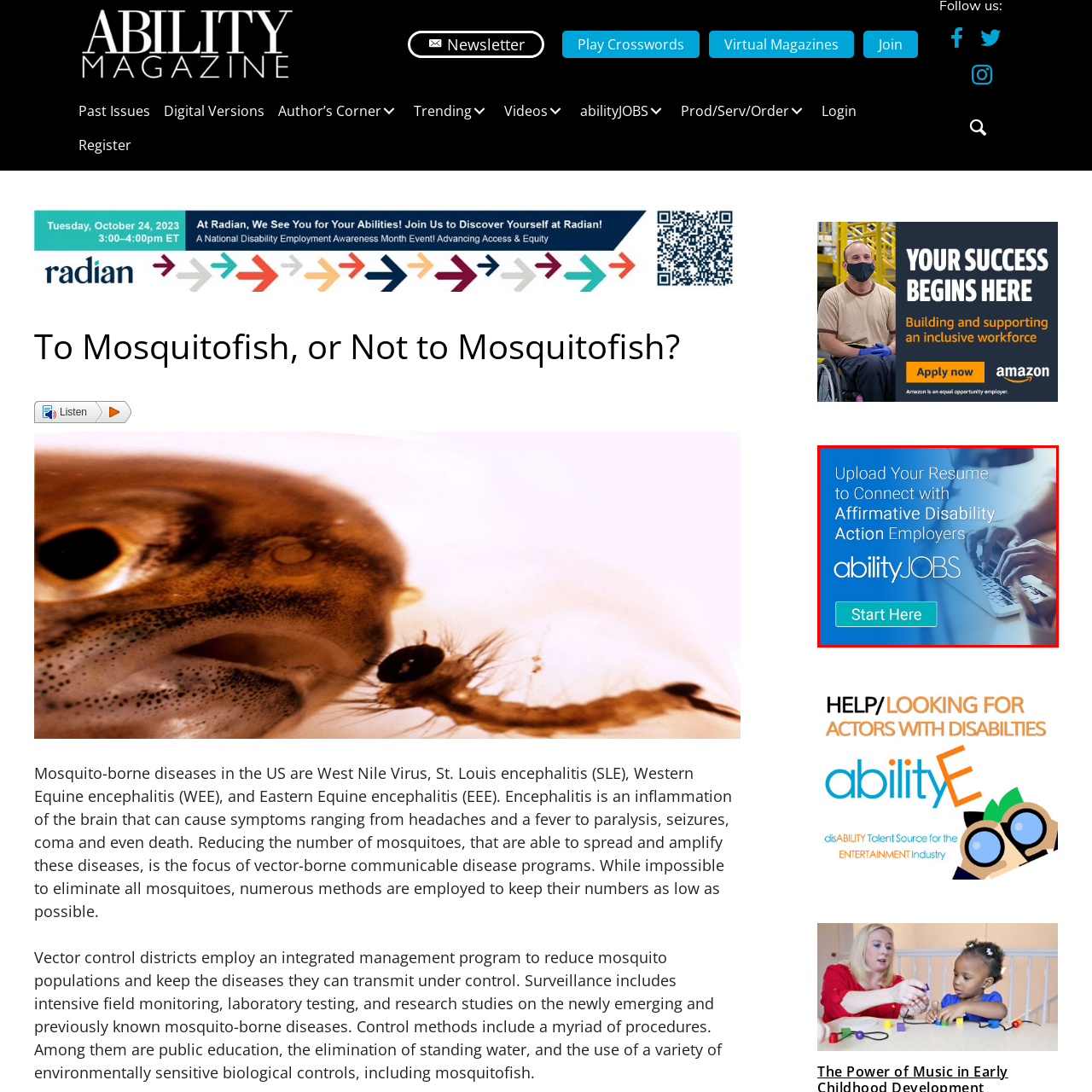What is the color of the background?
Observe the image part marked by the red bounding box and give a detailed answer to the question.

The background of the image is a gradient of blue, which enhances the overall professionalism of the graphic and provides a visually appealing contrast to the text and other elements in the image.